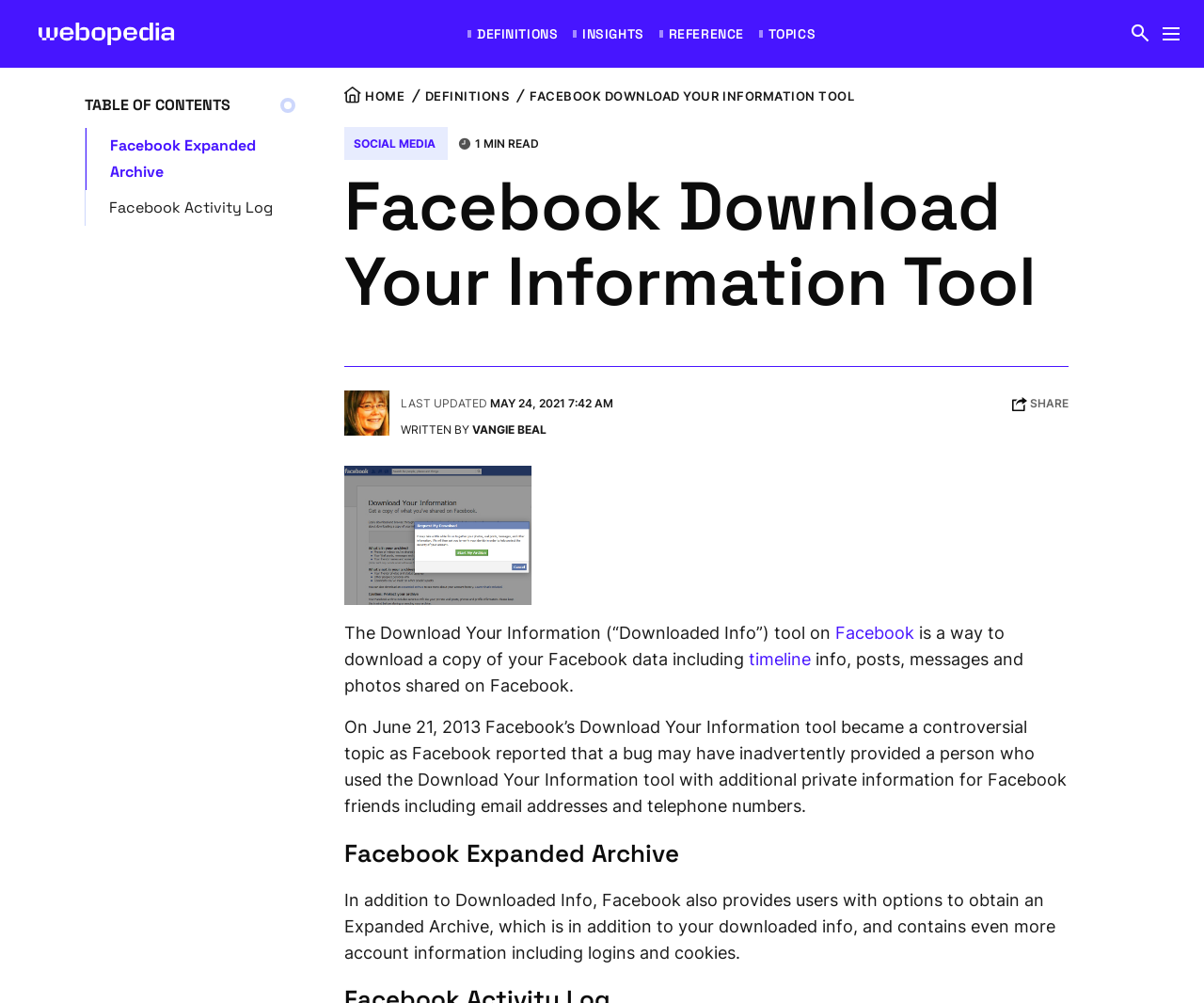Please identify the coordinates of the bounding box for the clickable region that will accomplish this instruction: "Learn more about Facebook Expanded Archive".

[0.286, 0.836, 0.888, 0.867]